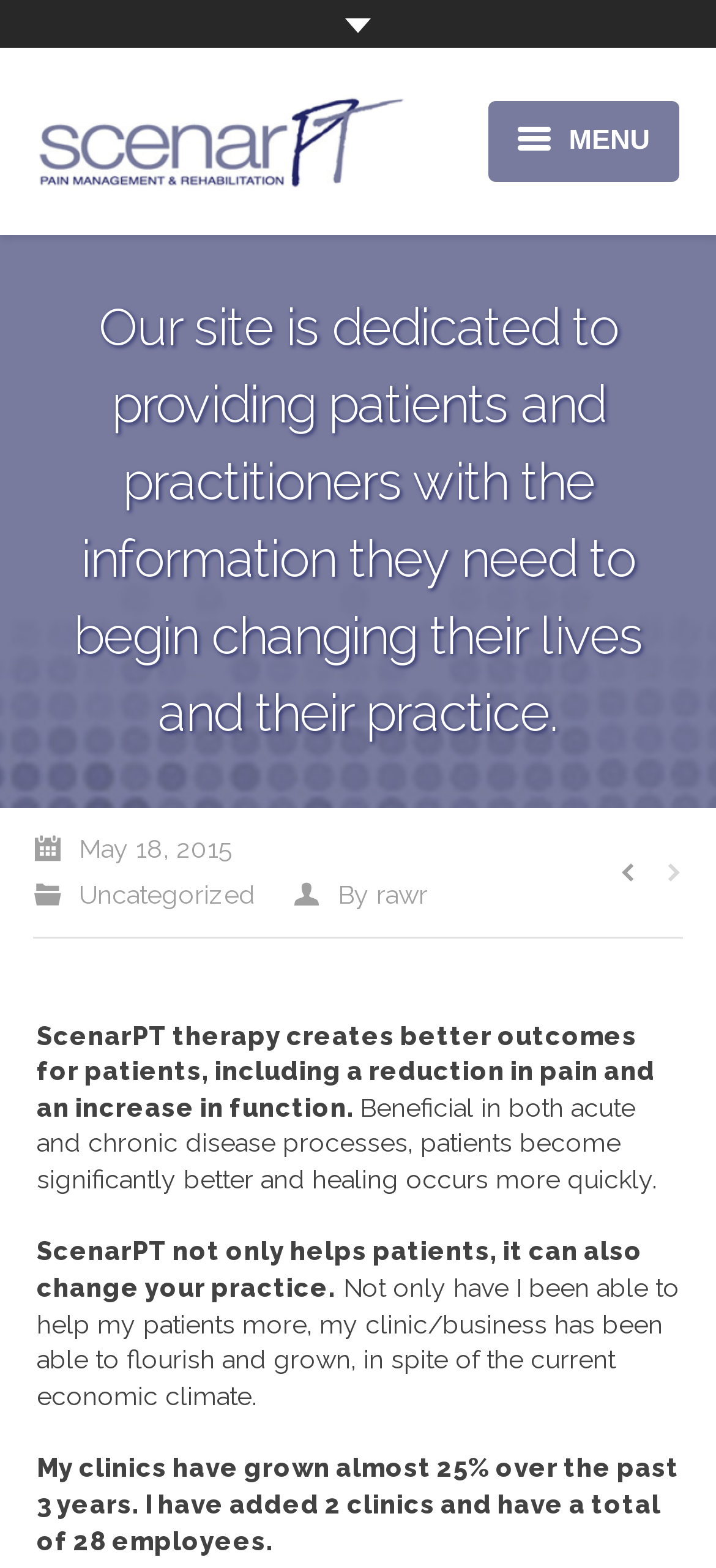Please specify the bounding box coordinates of the clickable section necessary to execute the following command: "Read the blog".

[0.282, 0.286, 0.897, 0.337]